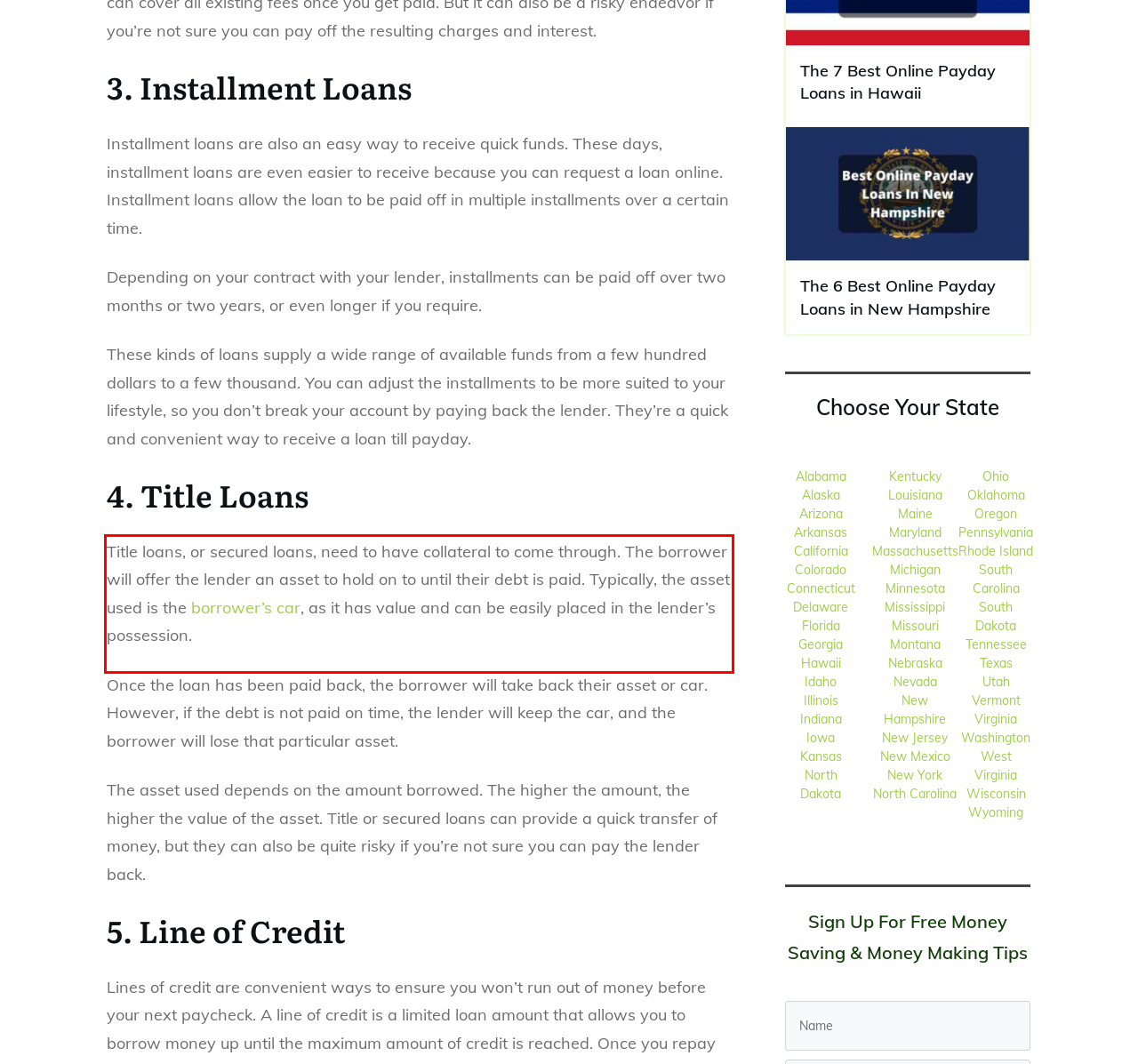You are given a screenshot with a red rectangle. Identify and extract the text within this red bounding box using OCR.

Title loans, or secured loans, need to have collateral to come through. The borrower will offer the lender an asset to hold on to until their debt is paid. Typically, the asset used is the borrower’s car, as it has value and can be easily placed in the lender’s possession.